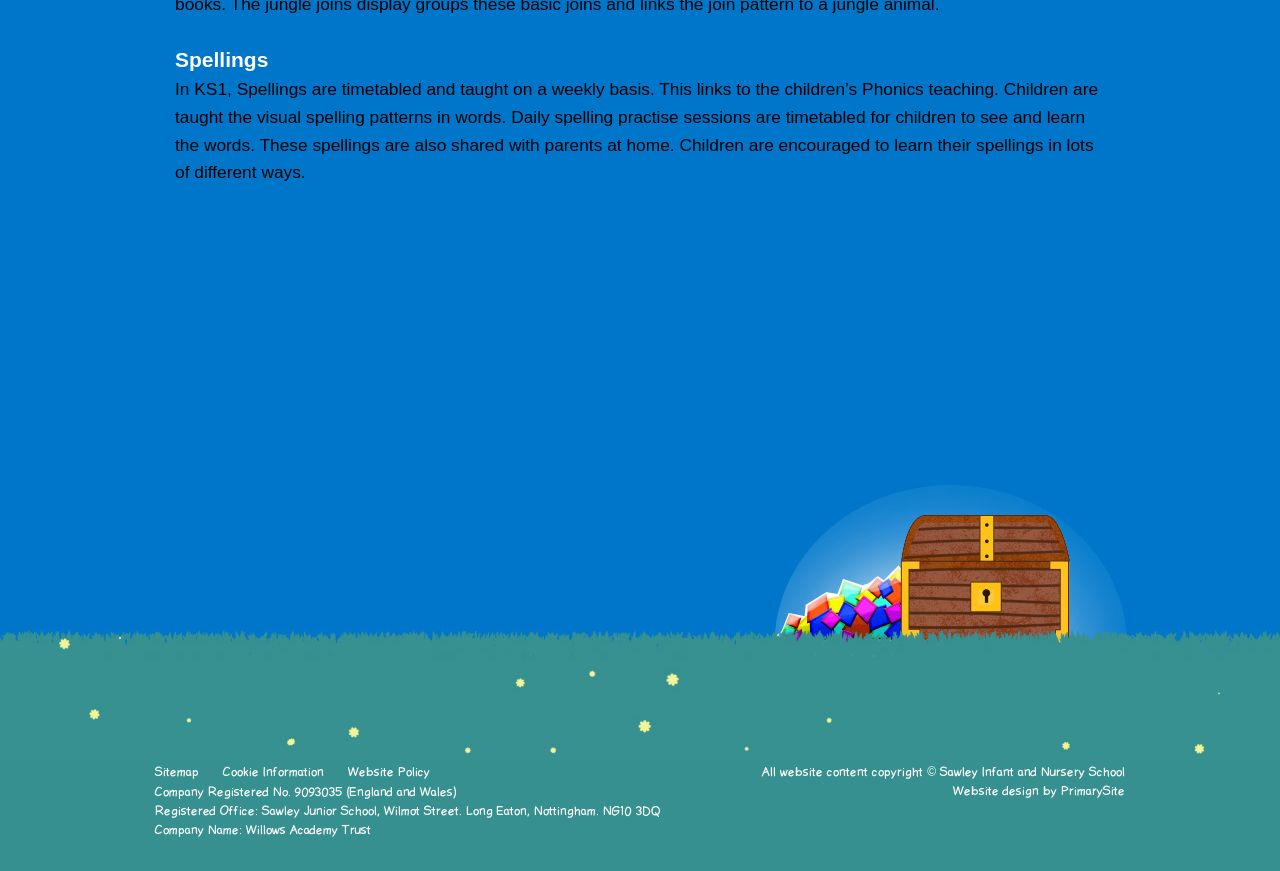Give a one-word or one-phrase response to the question:
How many links are present at the bottom of the webpage?

4